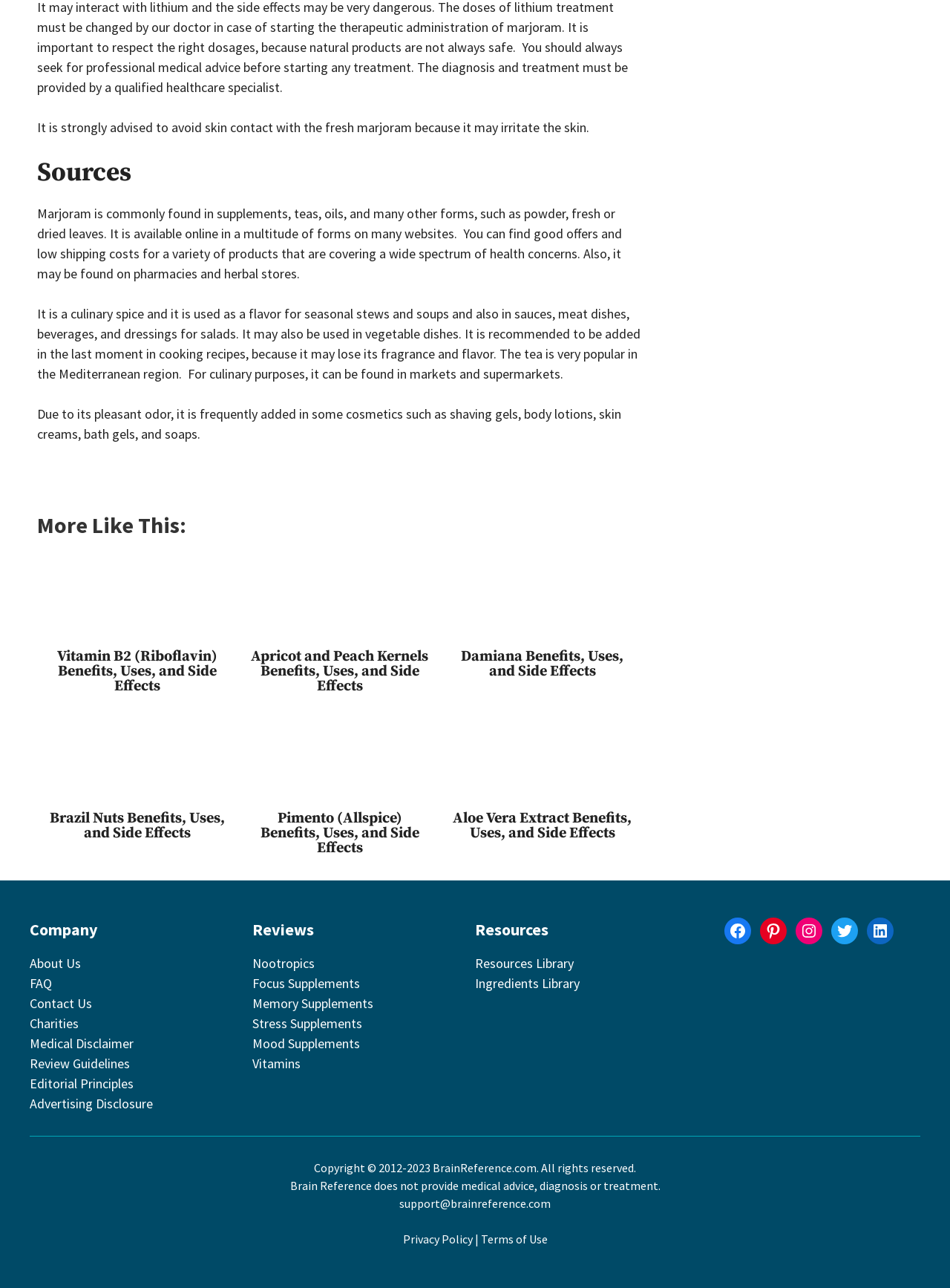Please identify the bounding box coordinates of the area that needs to be clicked to fulfill the following instruction: "View the Privacy Policy."

[0.424, 0.956, 0.497, 0.968]